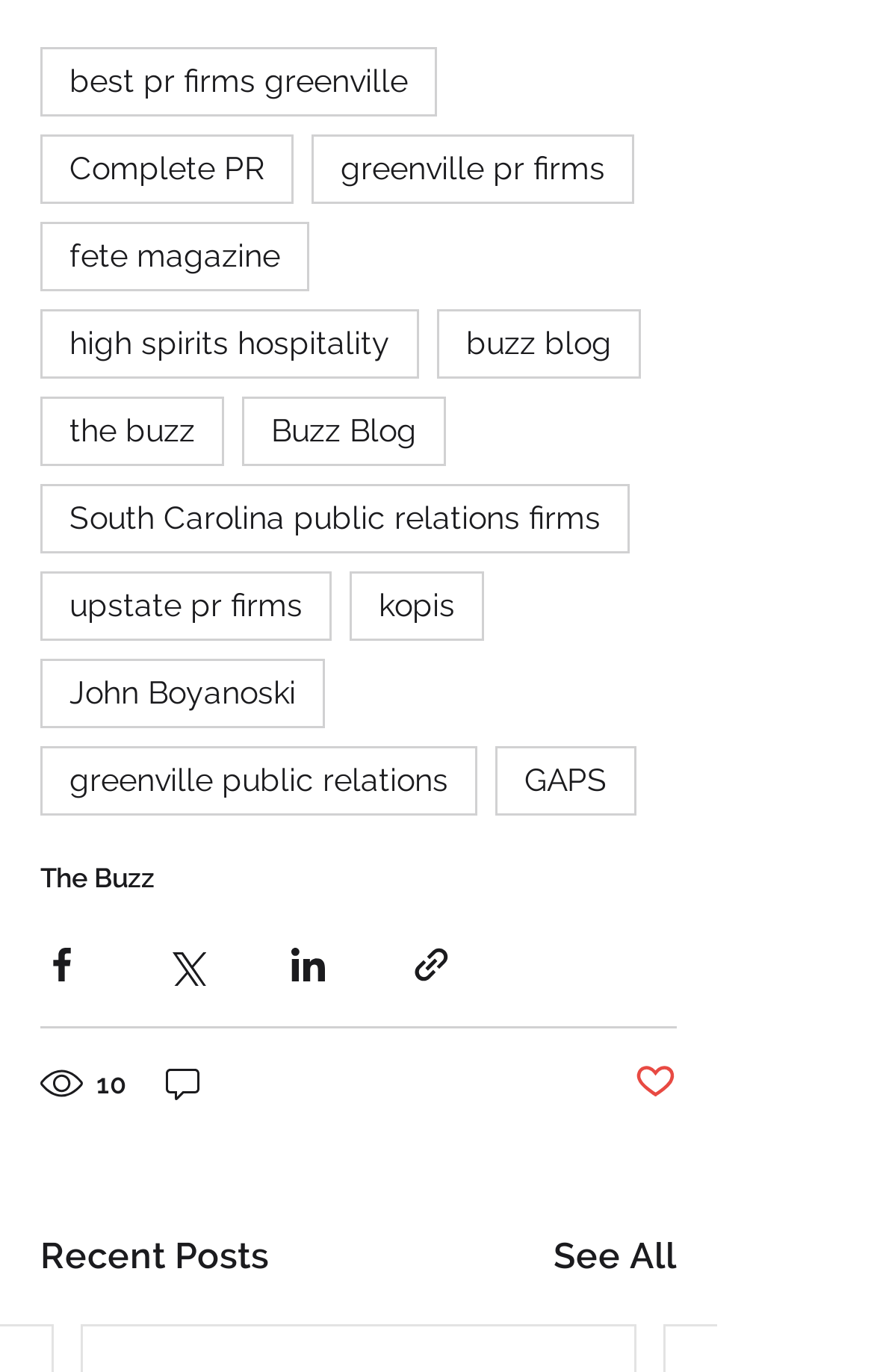How many social media sharing buttons are there?
Could you please answer the question thoroughly and with as much detail as possible?

I found four social media sharing buttons, which are 'Share via Facebook', 'Share via Twitter', 'Share via LinkedIn', and 'Share via link'.